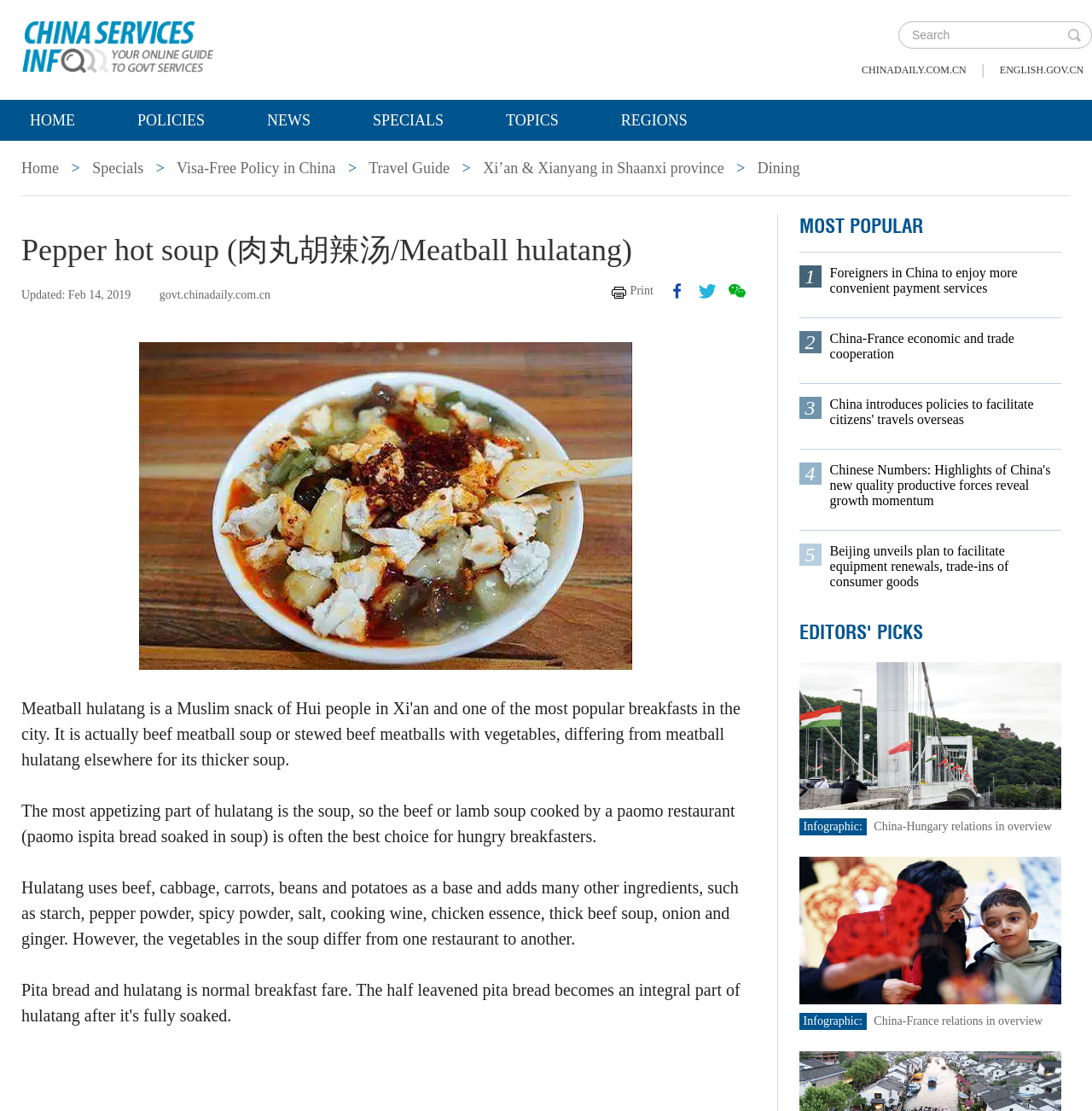Predict the bounding box coordinates of the UI element that matches this description: "China-France relations in overview". The coordinates should be in the format [left, top, right, bottom] with each value between 0 and 1.

[0.8, 0.913, 0.955, 0.925]